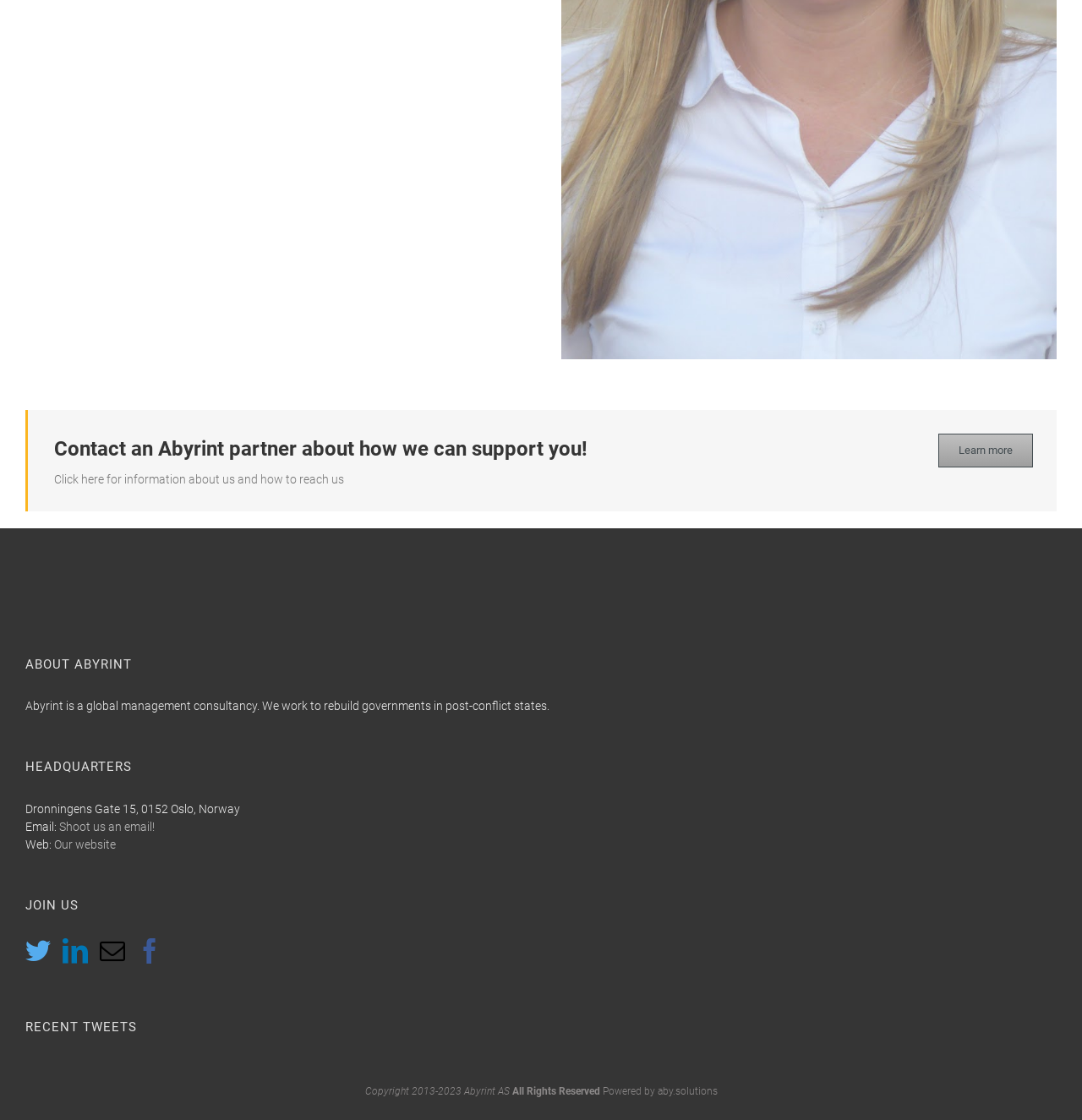Determine the bounding box coordinates of the UI element described below. Use the format (top-left x, top-left y, bottom-right x, bottom-right y) with floating point numbers between 0 and 1: Learn more

[0.867, 0.387, 0.955, 0.417]